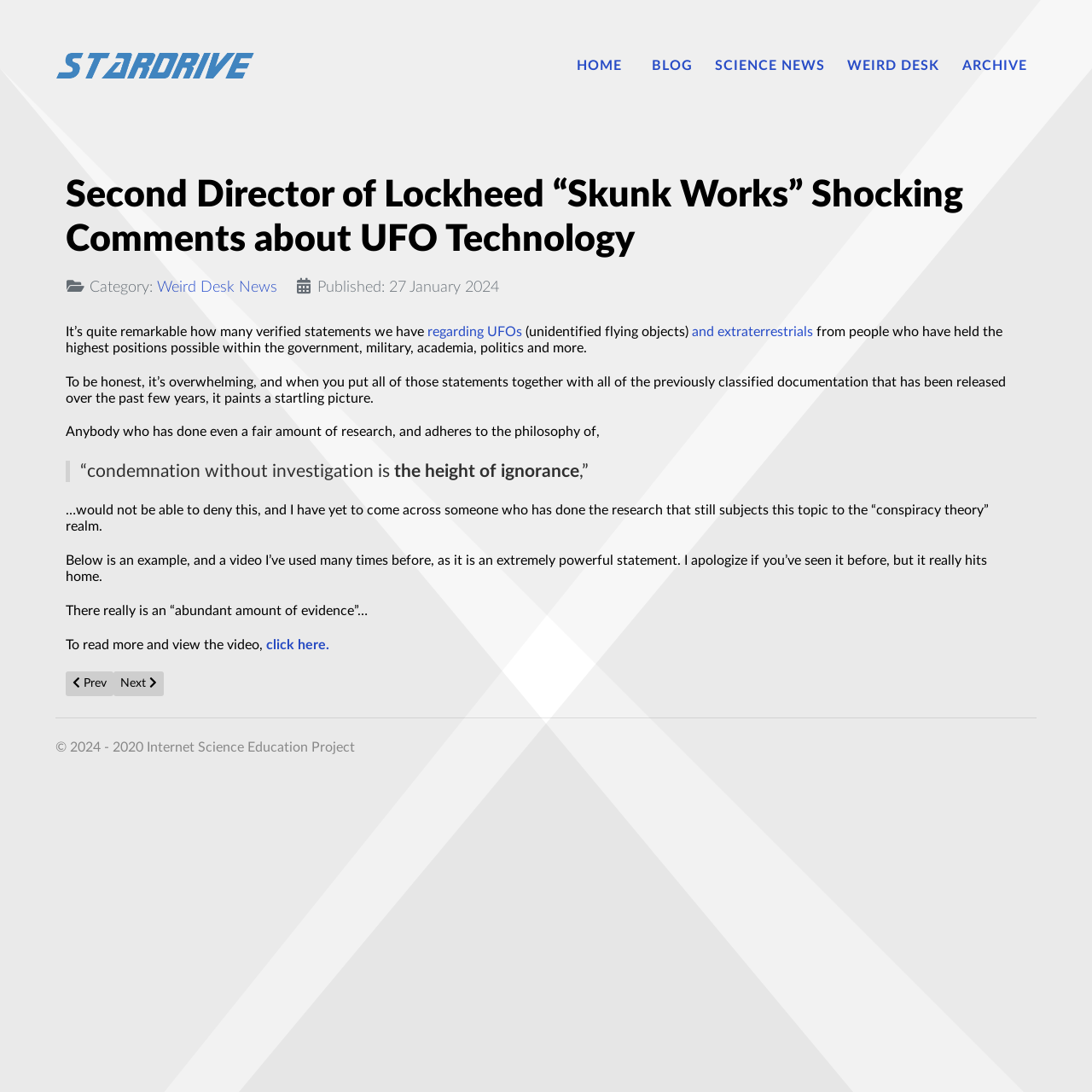Bounding box coordinates are specified in the format (top-left x, top-left y, bottom-right x, bottom-right y). All values are floating point numbers bounded between 0 and 1. Please provide the bounding box coordinate of the region this sentence describes: uluslararası evden eve nakliyat

[0.021, 0.001, 0.187, 0.013]